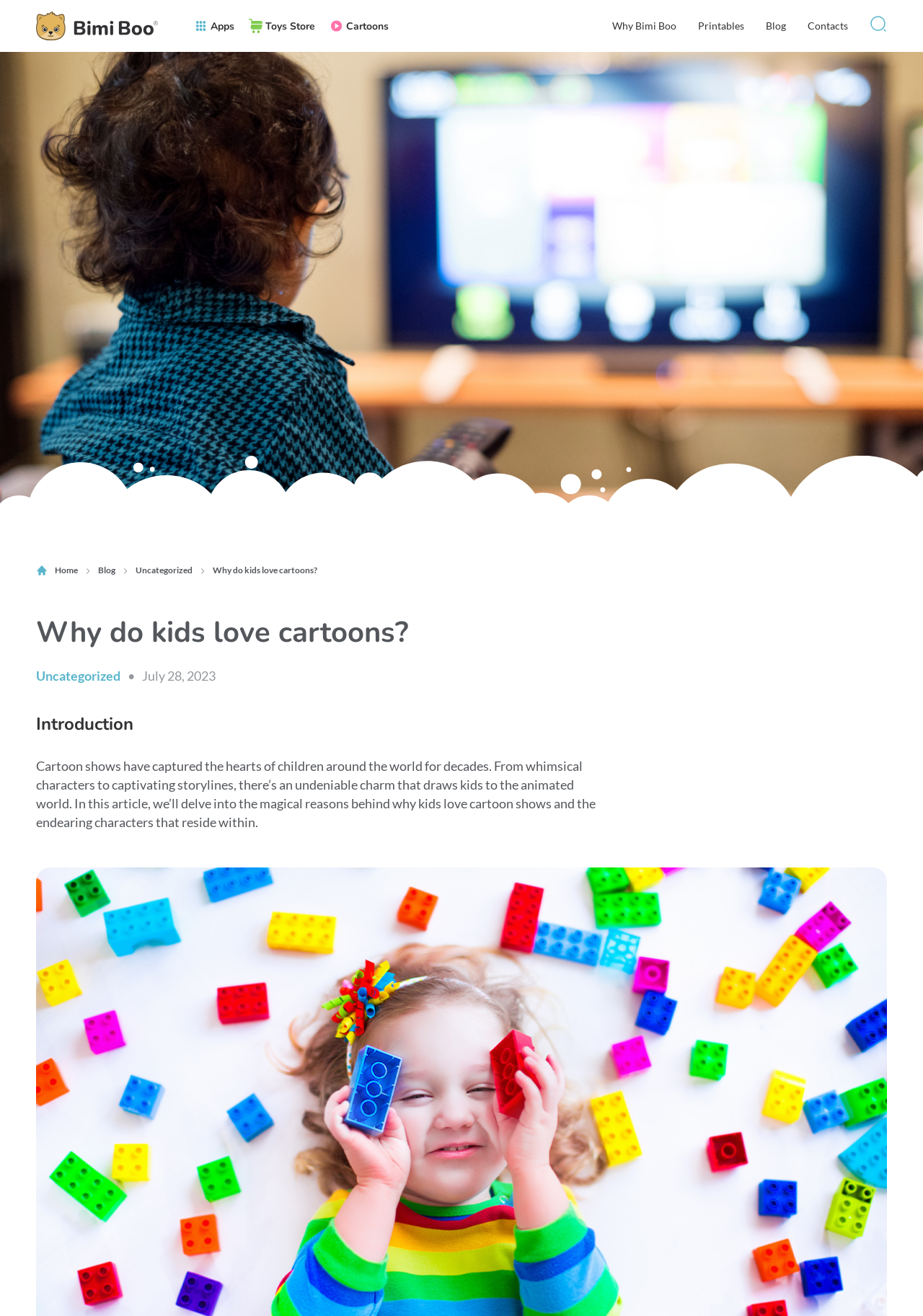Please locate the bounding box coordinates of the element that needs to be clicked to achieve the following instruction: "visit Cartoons page". The coordinates should be four float numbers between 0 and 1, i.e., [left, top, right, bottom].

[0.357, 0.014, 0.421, 0.025]